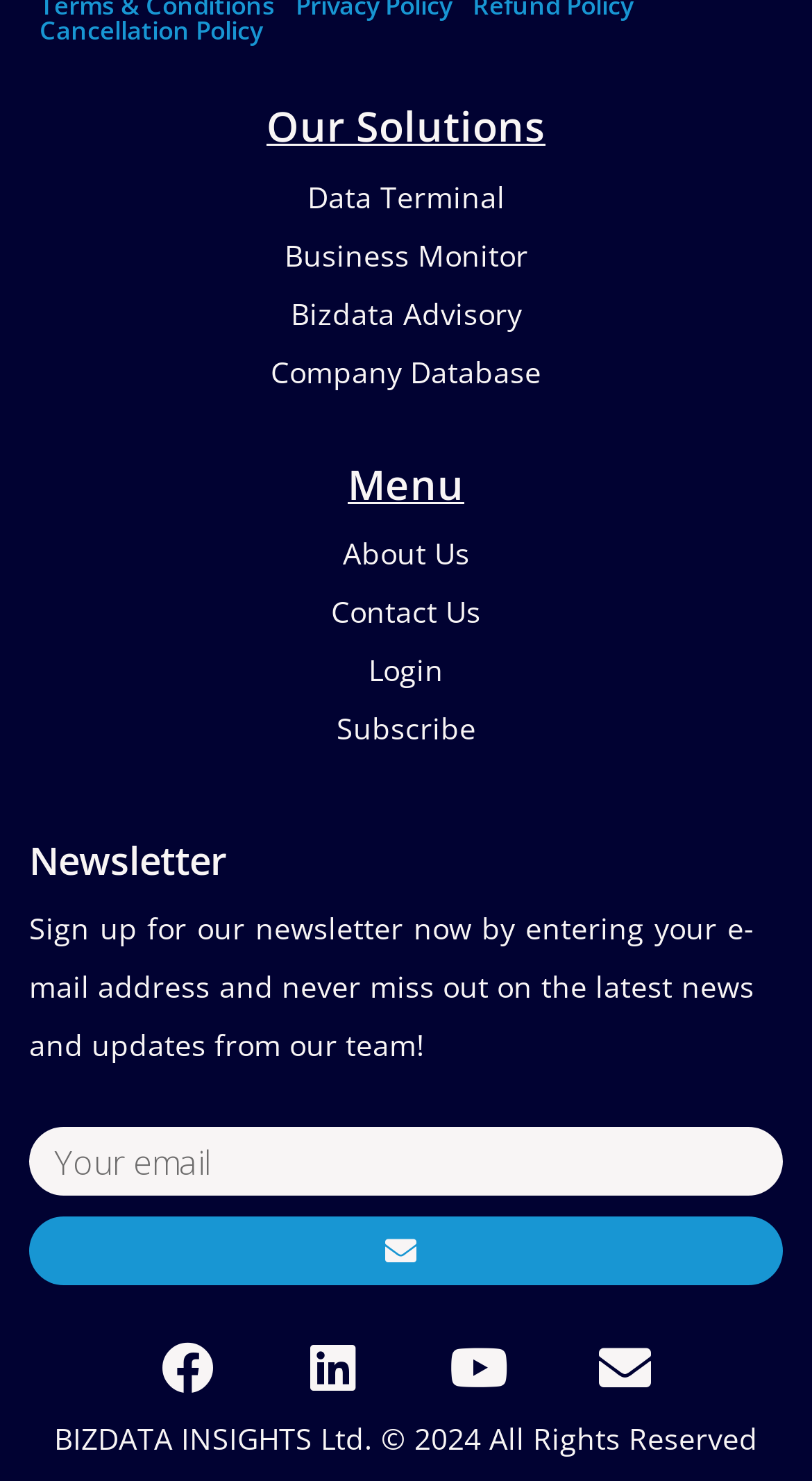Identify the bounding box for the UI element described as: "Submit". The coordinates should be four float numbers between 0 and 1, i.e., [left, top, right, bottom].

[0.036, 0.822, 0.964, 0.868]